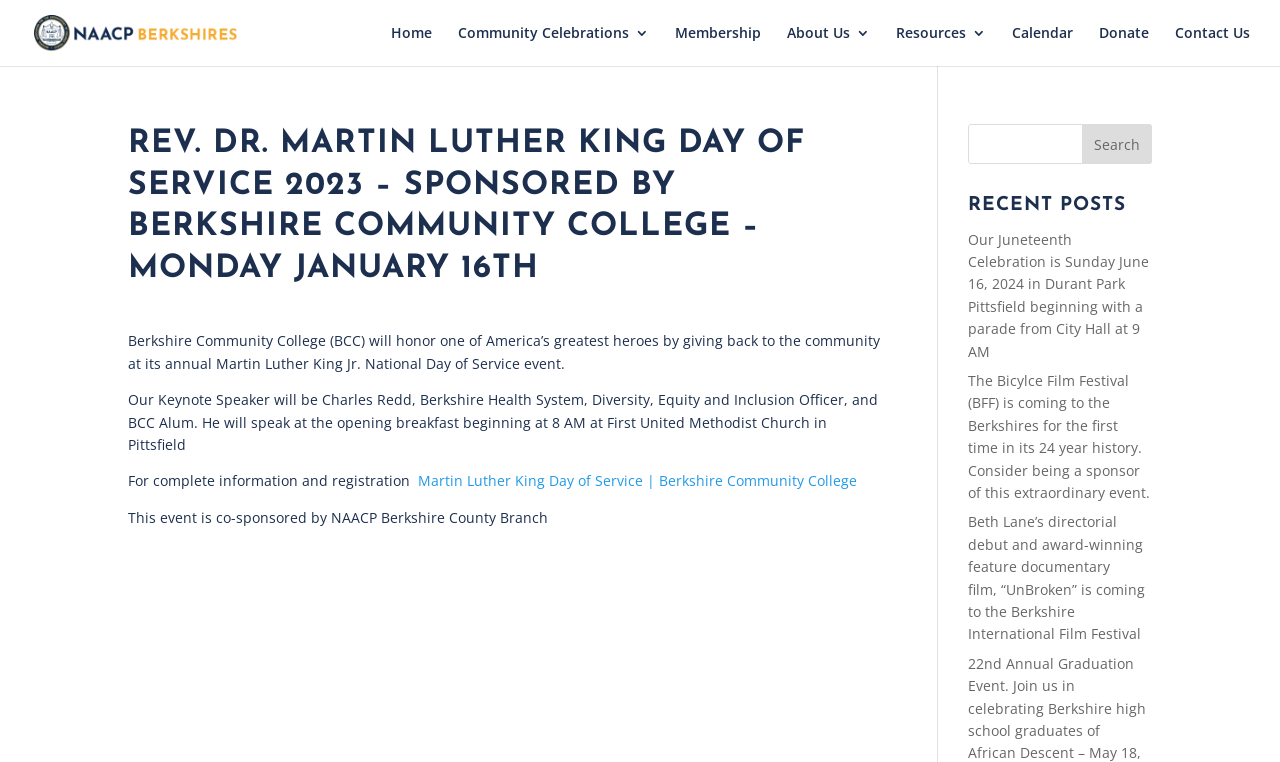Please specify the bounding box coordinates for the clickable region that will help you carry out the instruction: "Search for something".

[0.756, 0.163, 0.9, 0.215]